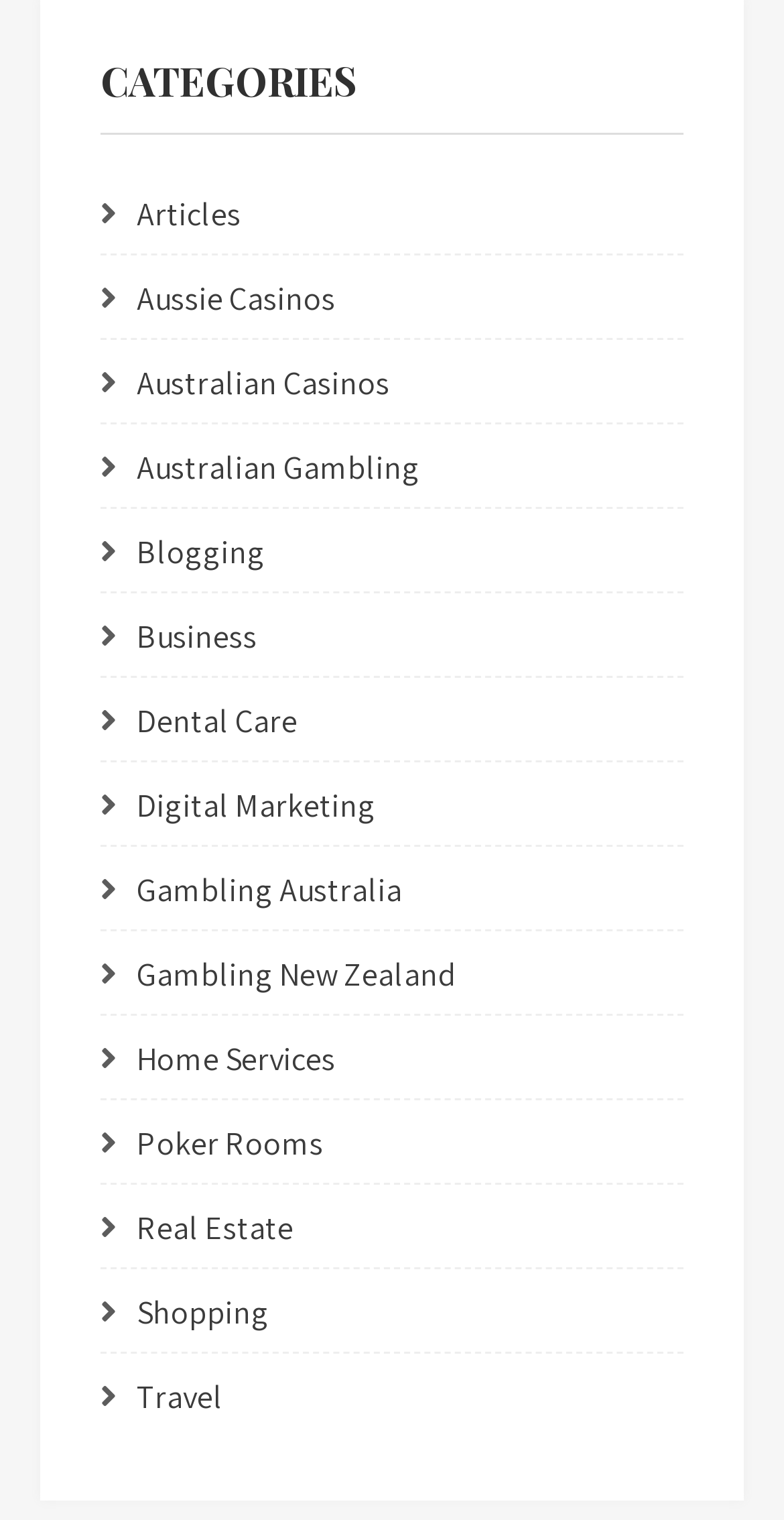Identify the bounding box coordinates necessary to click and complete the given instruction: "Browse Business".

[0.174, 0.405, 0.328, 0.433]